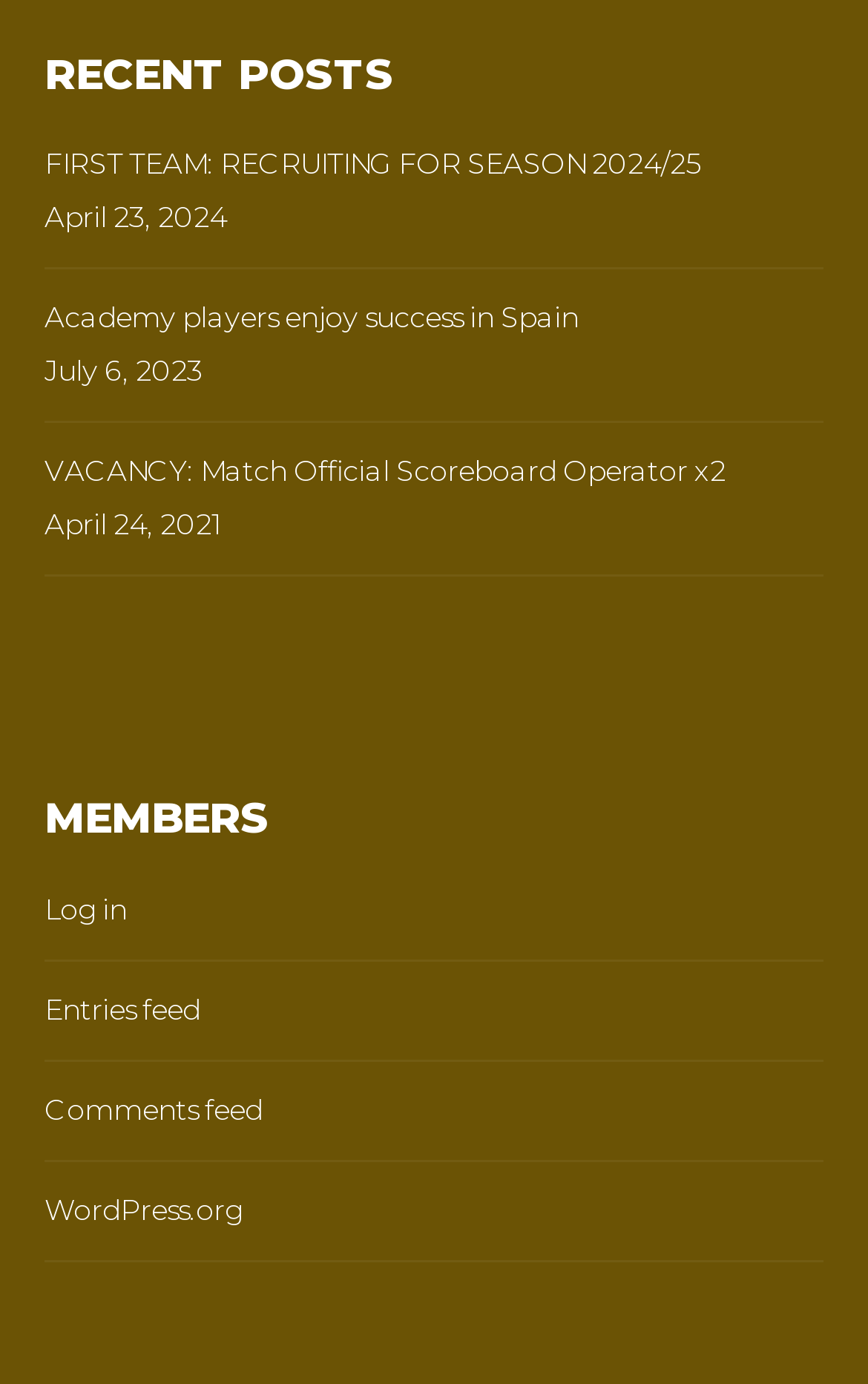Use a single word or phrase to answer this question: 
How many links are under the 'MEMBERS' section?

4